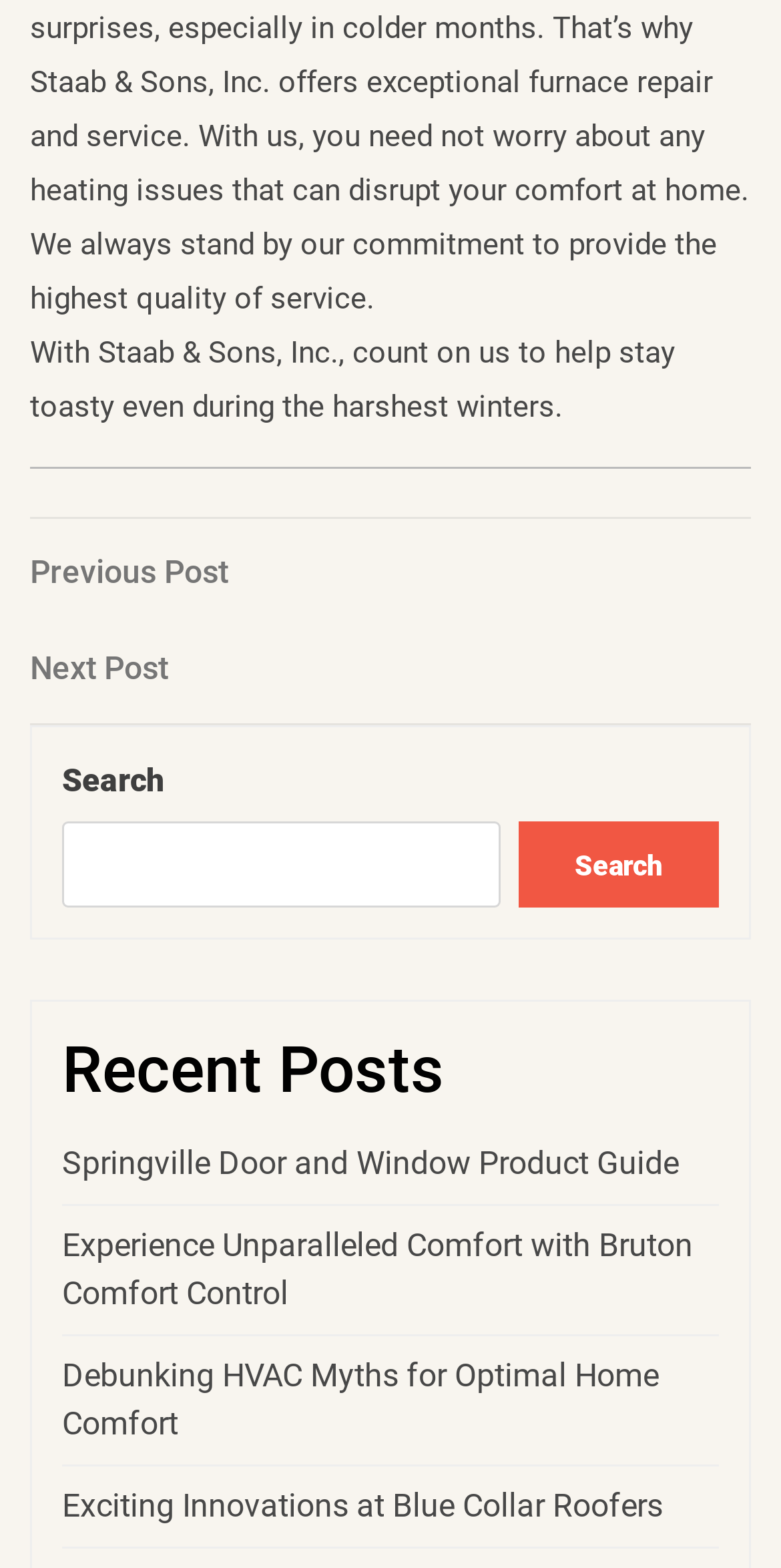Determine the bounding box coordinates of the section to be clicked to follow the instruction: "Click next post". The coordinates should be given as four float numbers between 0 and 1, formatted as [left, top, right, bottom].

[0.038, 0.412, 0.962, 0.442]